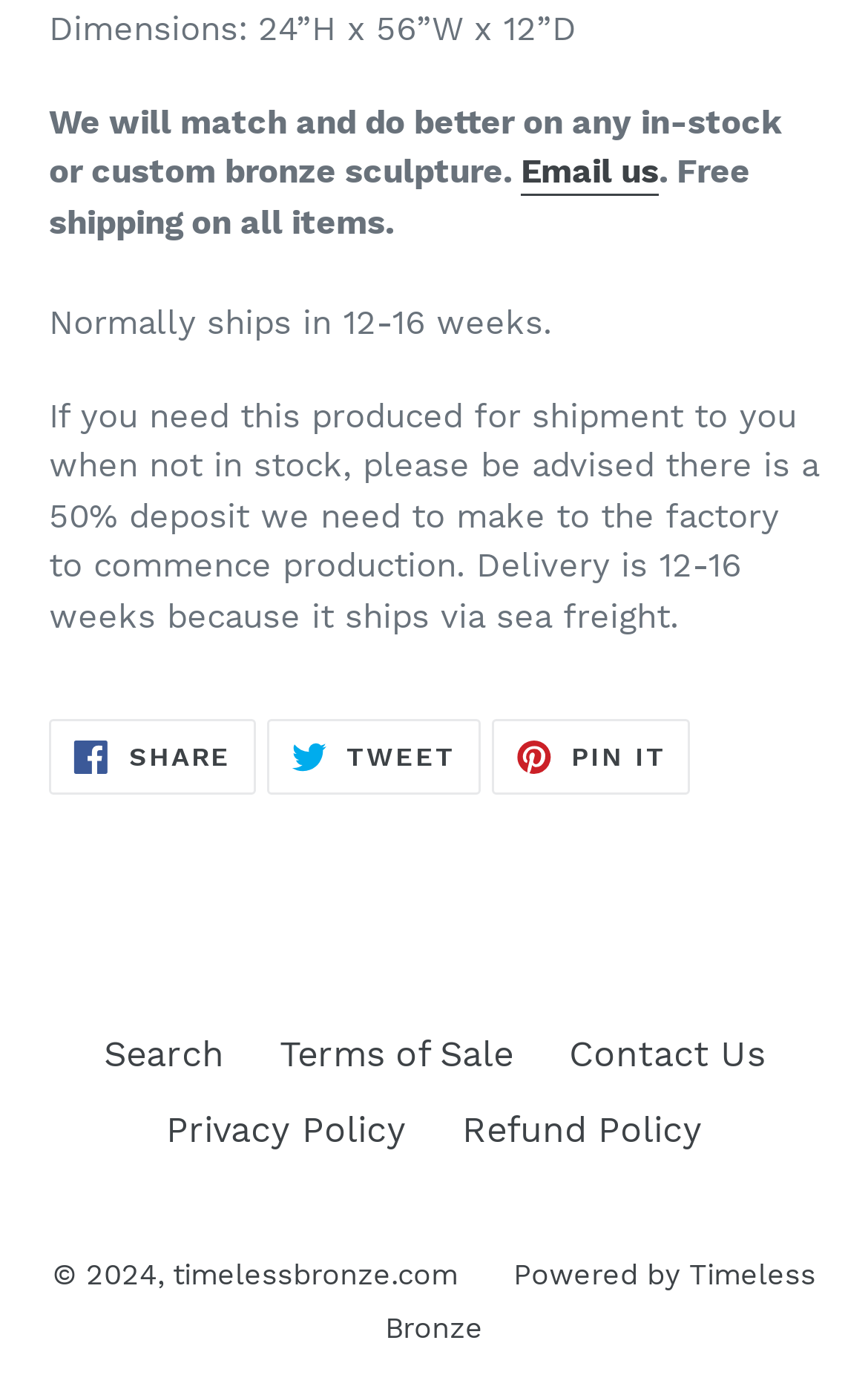Identify the bounding box coordinates of the region I need to click to complete this instruction: "Submit the newsletter subscription".

None